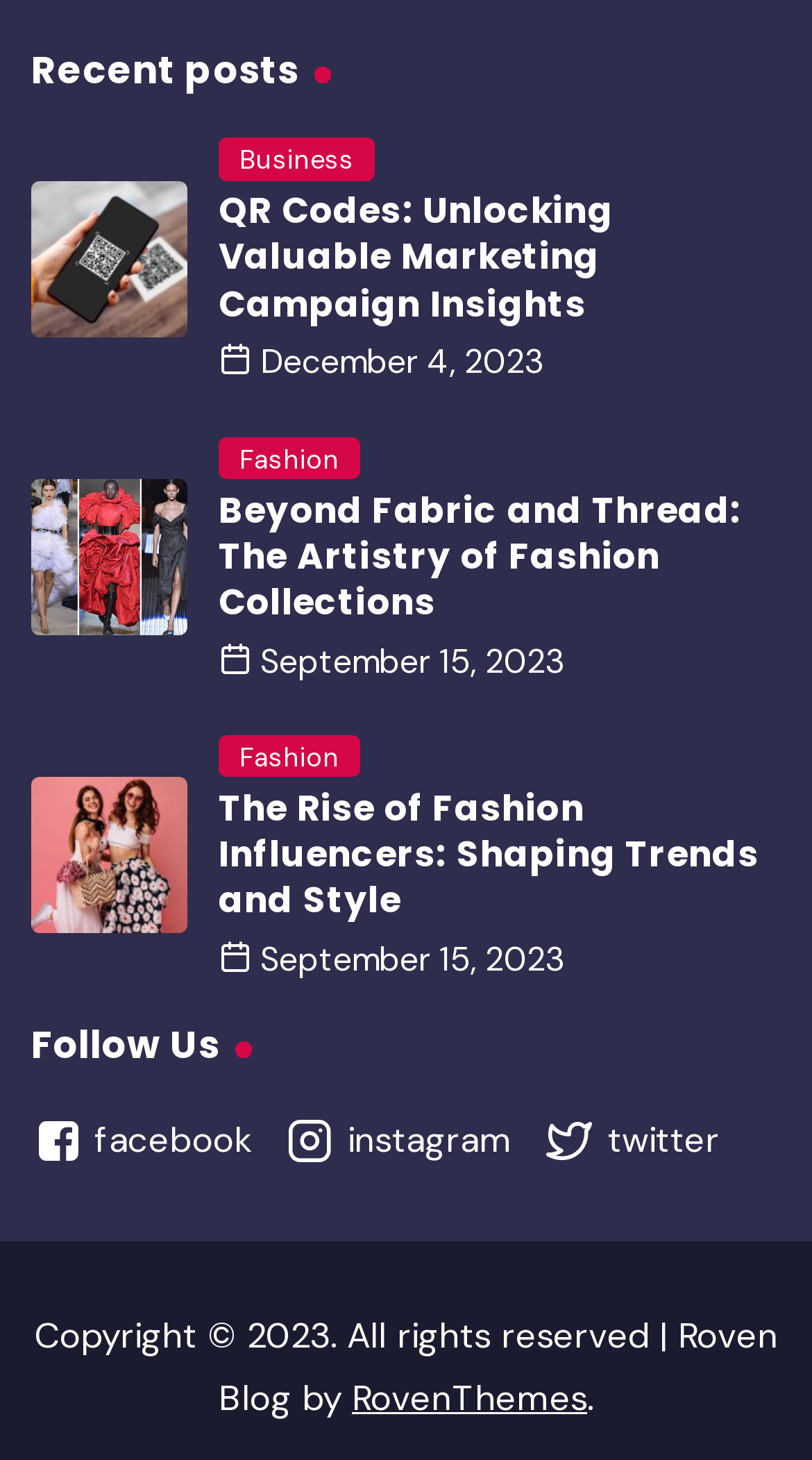How many social media links are present in the 'Follow Us' section?
Can you give a detailed and elaborate answer to the question?

The 'Follow Us' section contains three social media links, which are facebook, instagram, and twitter, represented by their respective icons.